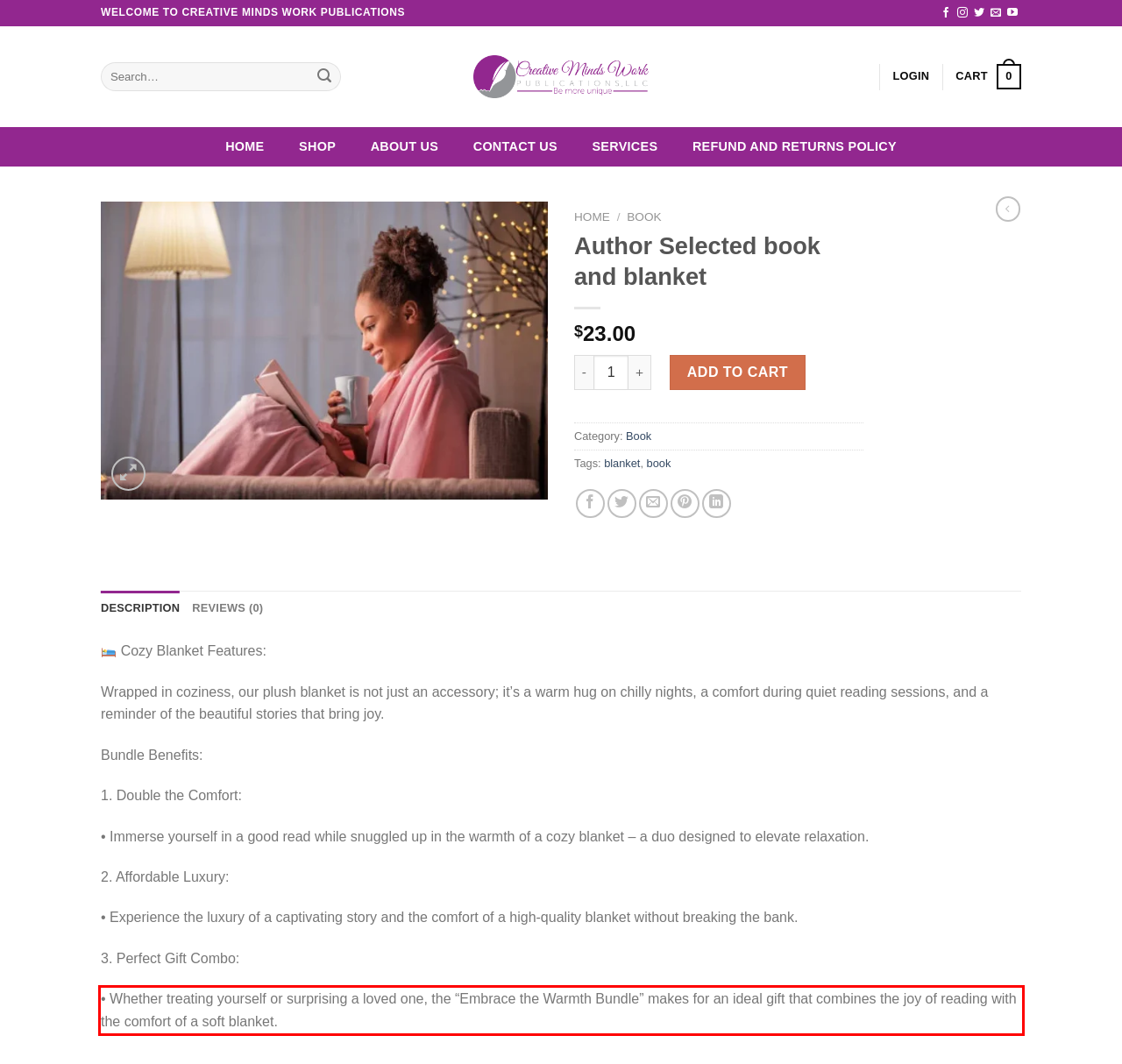Extract and provide the text found inside the red rectangle in the screenshot of the webpage.

• Whether treating yourself or surprising a loved one, the “Embrace the Warmth Bundle” makes for an ideal gift that combines the joy of reading with the comfort of a soft blanket.